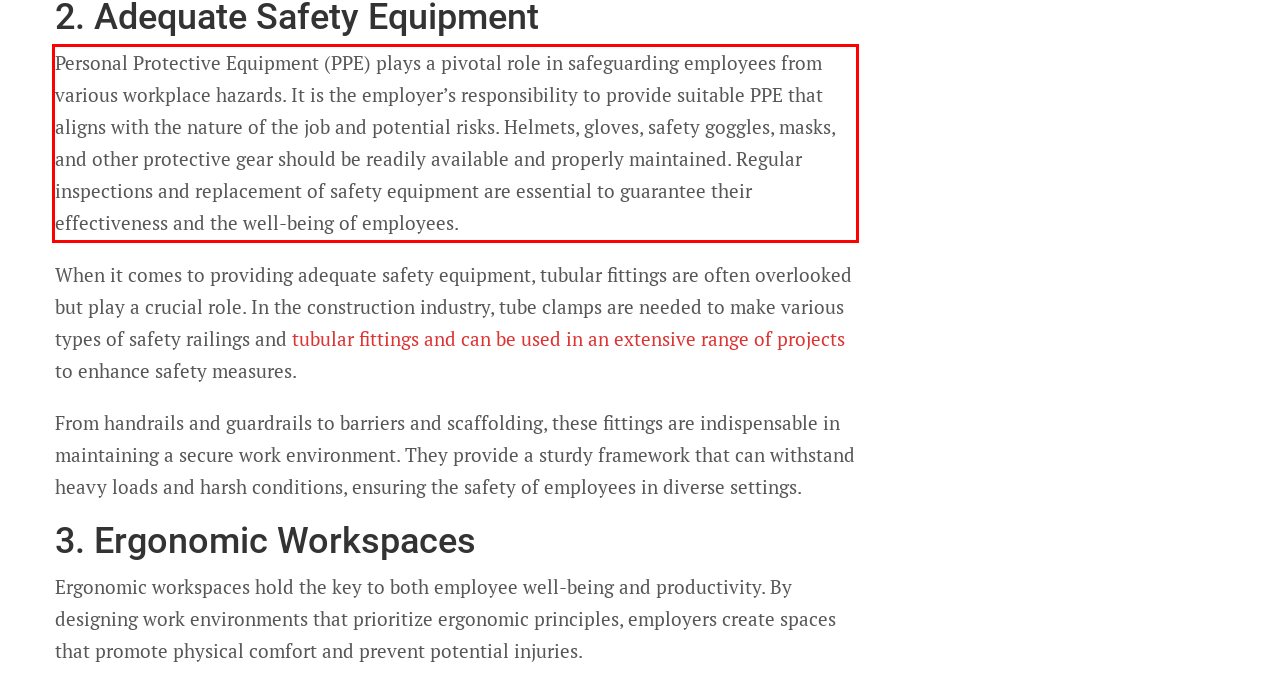Please perform OCR on the UI element surrounded by the red bounding box in the given webpage screenshot and extract its text content.

Personal Protective Equipment (PPE) plays a pivotal role in safeguarding employees from various workplace hazards. It is the employer’s responsibility to provide suitable PPE that aligns with the nature of the job and potential risks. Helmets, gloves, safety goggles, masks, and other protective gear should be readily available and properly maintained. Regular inspections and replacement of safety equipment are essential to guarantee their effectiveness and the well-being of employees.